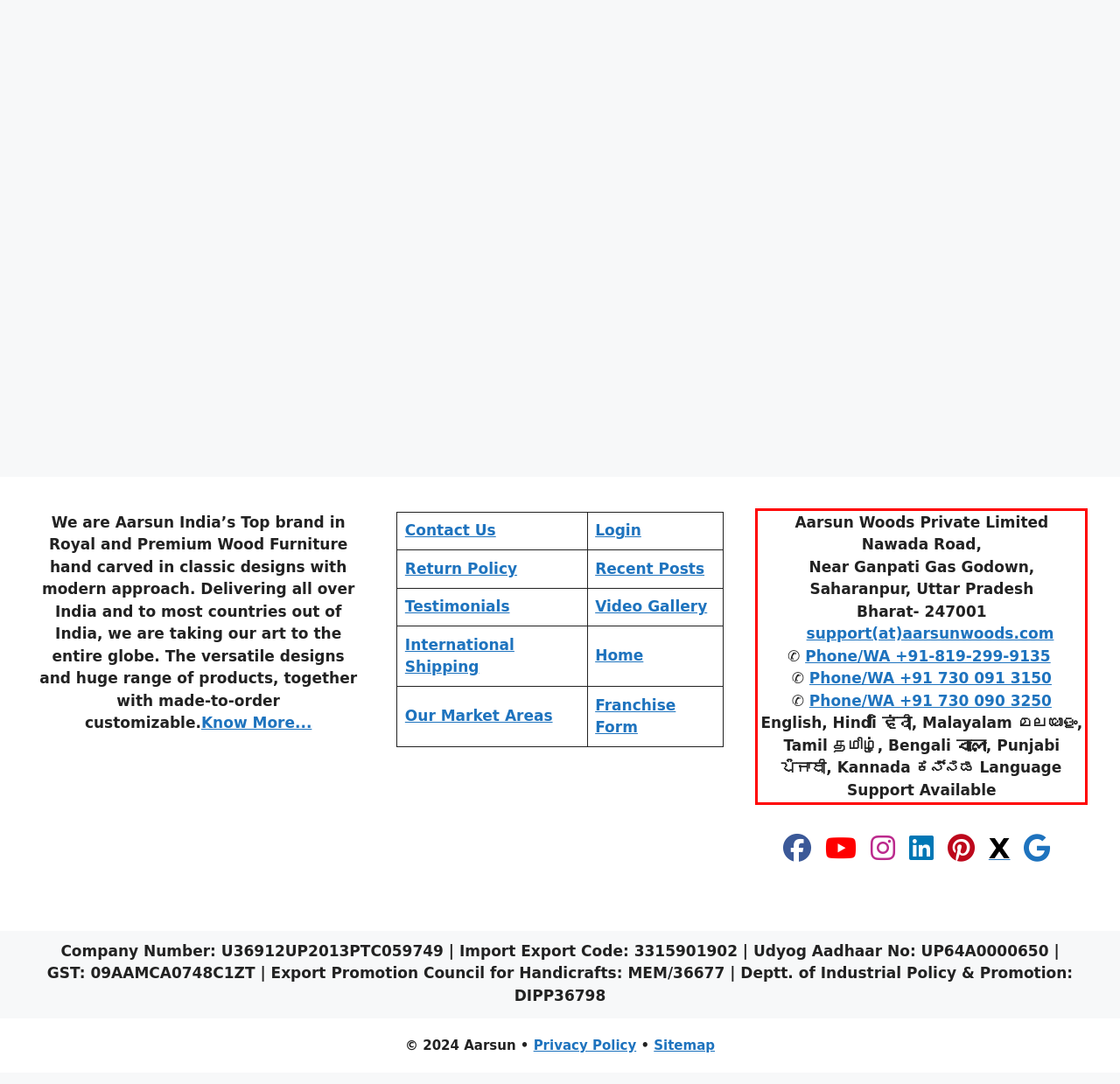Please examine the screenshot of the webpage and read the text present within the red rectangle bounding box.

Aarsun Woods Private Limited Nawada Road, Near Ganpati Gas Godown, Saharanpur, Uttar Pradesh Bharat- 247001 support(at)aarsunwoods.com ✆ Phone/WA +91-819-299-9135 ✆ Phone/WA +91 730 091 3150 ✆ Phone/WA +91 730 090 3250 English, Hindi हिंदी, Malayalam മലയാളം, Tamil தமிழ், Bengali বাংলা, Punjabi ਪੰਜਾਬੀ, Kannada ಕನ್ನಡ Language Support Available